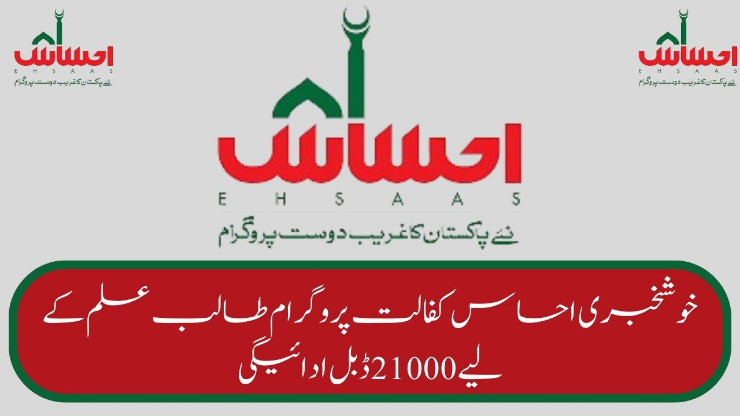Offer a detailed explanation of the image's components.

The image showcases the logo of the Ehsaas program, highlighted by the word "EHSAAAS" prominently displayed in a bold font. Beneath the logo, a banner in red text announces "Good News: Ehsaas Kafalat Program Double Payment 21000 for Students," emphasizing a monetary assistance initiative aimed at supporting students in need. The design combines urgency and optimism, reflecting the program's mission to provide financial aid to disadvantaged groups in Pakistan. The overall aesthetic is professional and eye-catching, aligning with the program's objectives of empowerment and support for education.